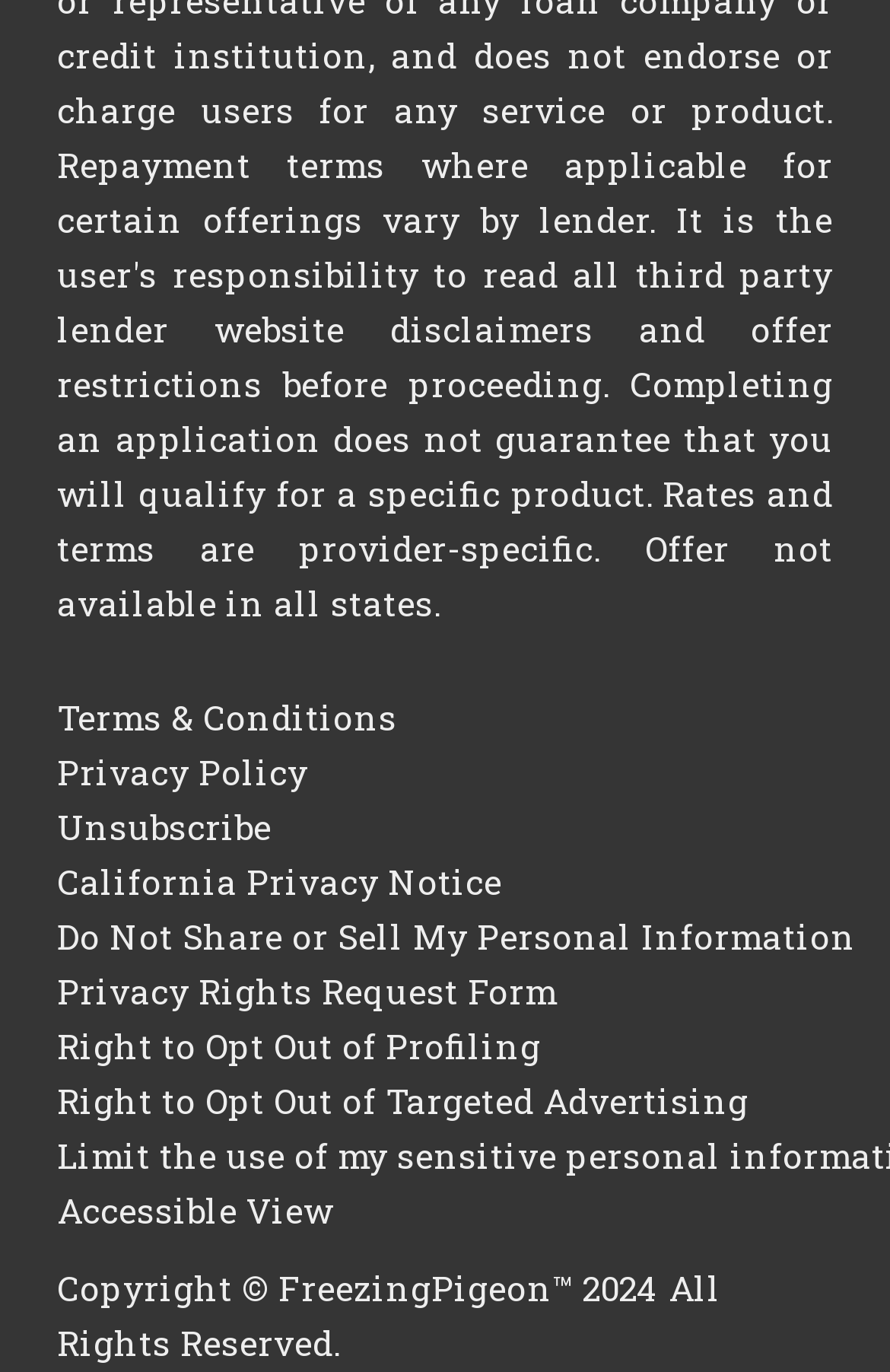Give a short answer to this question using one word or a phrase:
What is the purpose of the 'Do Not Share or Sell My Personal Information' link?

Privacy control